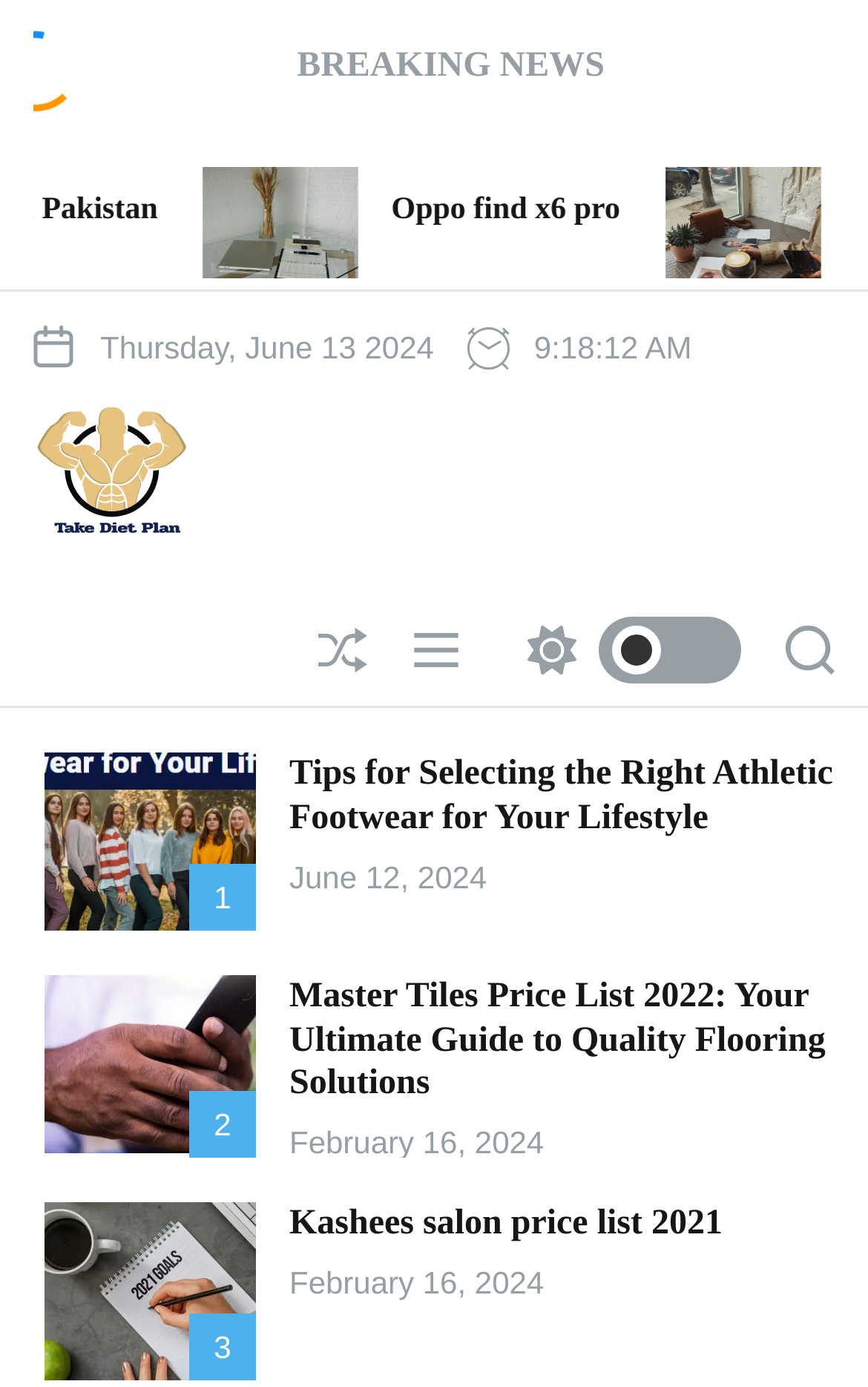Using the image as a reference, answer the following question in as much detail as possible:
What is the theme of the first article?

The first article has a heading 'Tips for Selecting the Right Athletic Footwear for Your Lifestyle', indicating that the article is about athletic footwear and providing tips for selecting the right type for one's lifestyle.